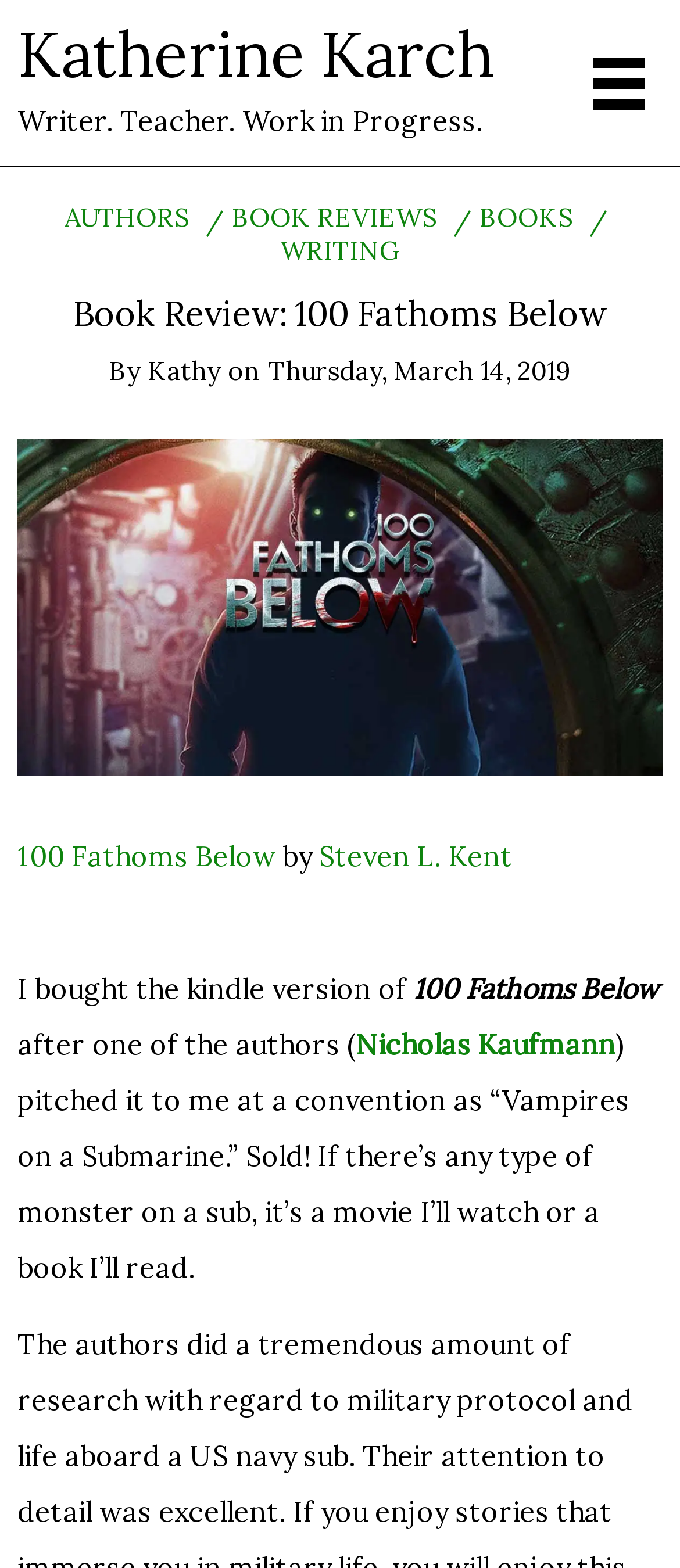Pinpoint the bounding box coordinates of the area that should be clicked to complete the following instruction: "Visit the book review page". The coordinates must be given as four float numbers between 0 and 1, i.e., [left, top, right, bottom].

[0.026, 0.374, 0.974, 0.397]